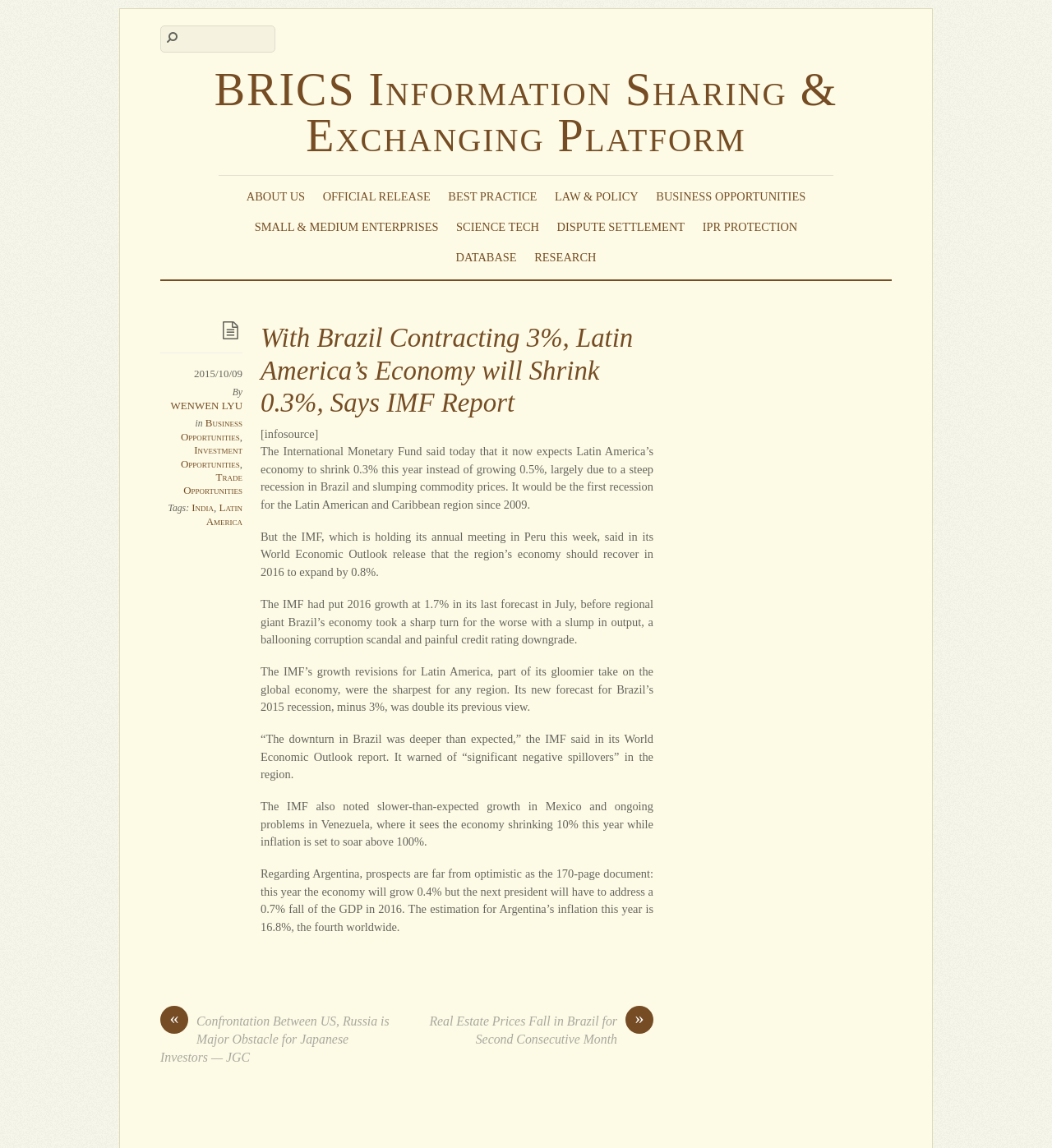Identify the bounding box coordinates of the element to click to follow this instruction: 'Learn more about 'EMRs are not merely a modern version of old paper records''. Ensure the coordinates are four float values between 0 and 1, provided as [left, top, right, bottom].

None